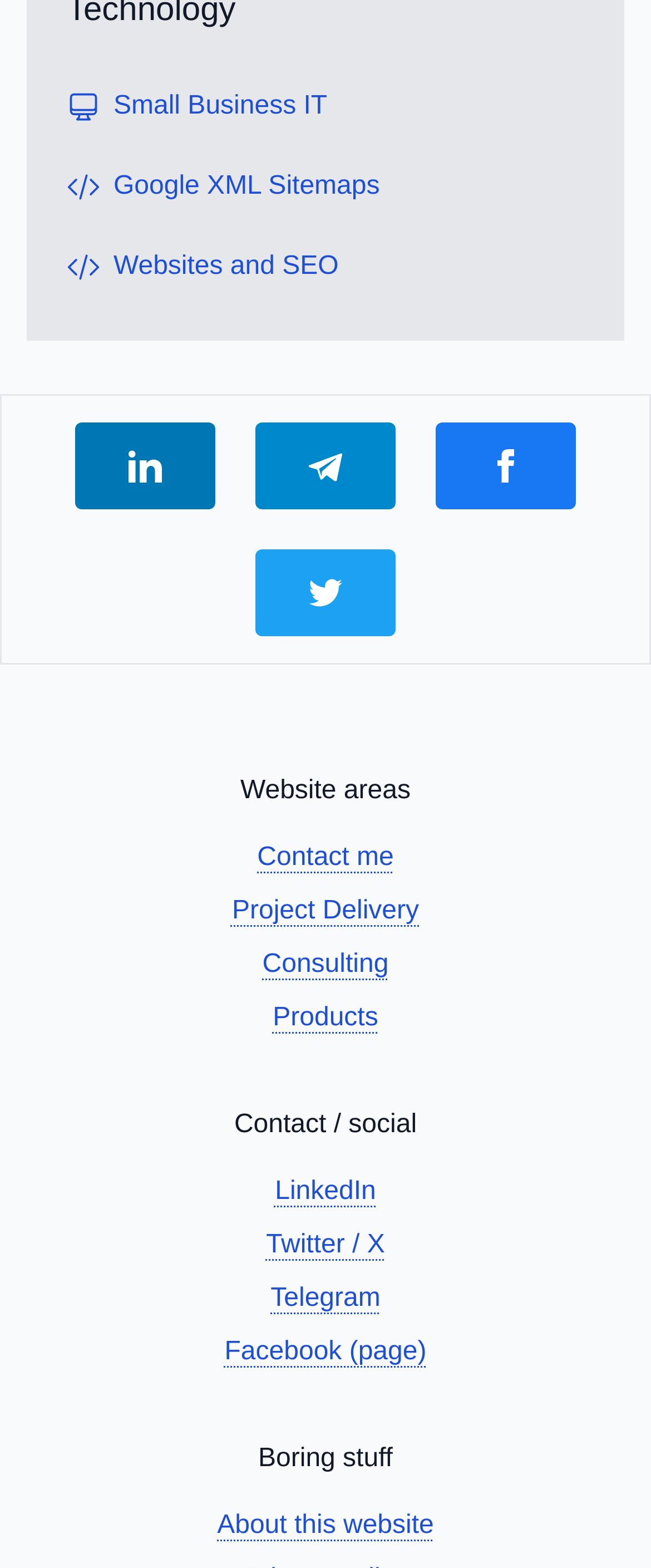How many links are there in the 'Boring stuff' section?
From the image, respond with a single word or phrase.

1